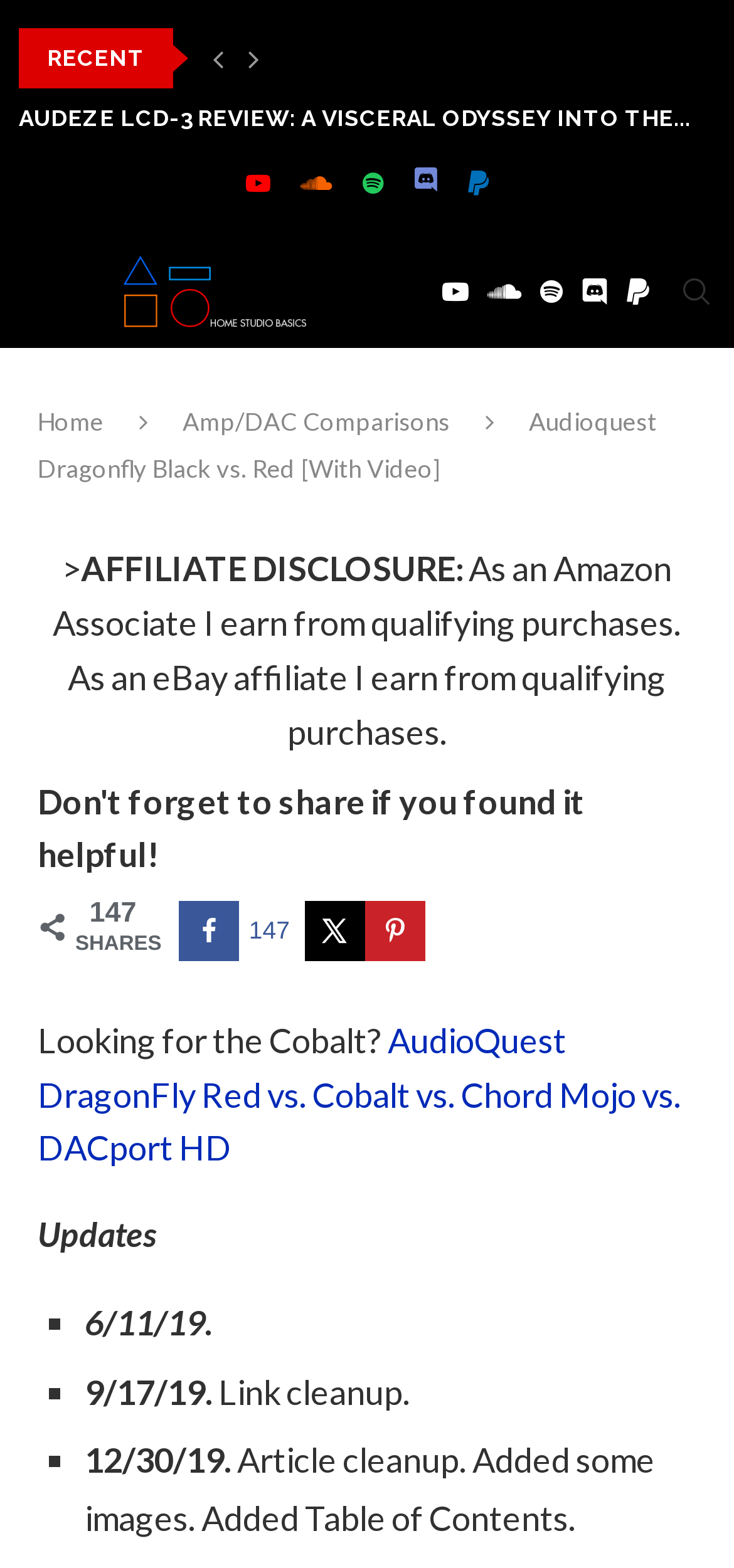Based on the element description aria-label="Search", identify the bounding box coordinates for the UI element. The coordinates should be in the format (top-left x, top-left y, bottom-right x, bottom-right y) and within the 0 to 1 range.

[0.923, 0.151, 0.974, 0.221]